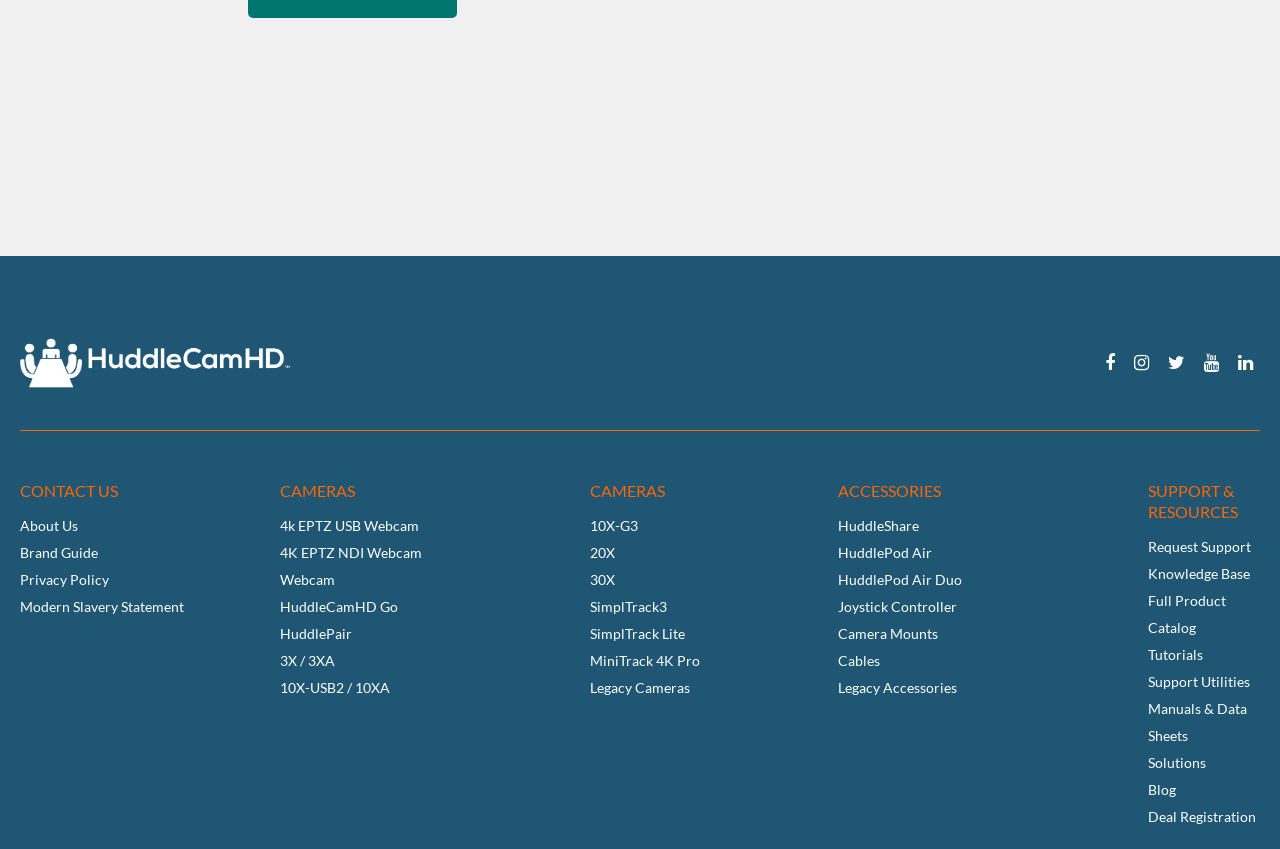Identify the bounding box coordinates for the region to click in order to carry out this instruction: "Learn about HuddleCamHD Go". Provide the coordinates using four float numbers between 0 and 1, formatted as [left, top, right, bottom].

[0.219, 0.704, 0.311, 0.724]